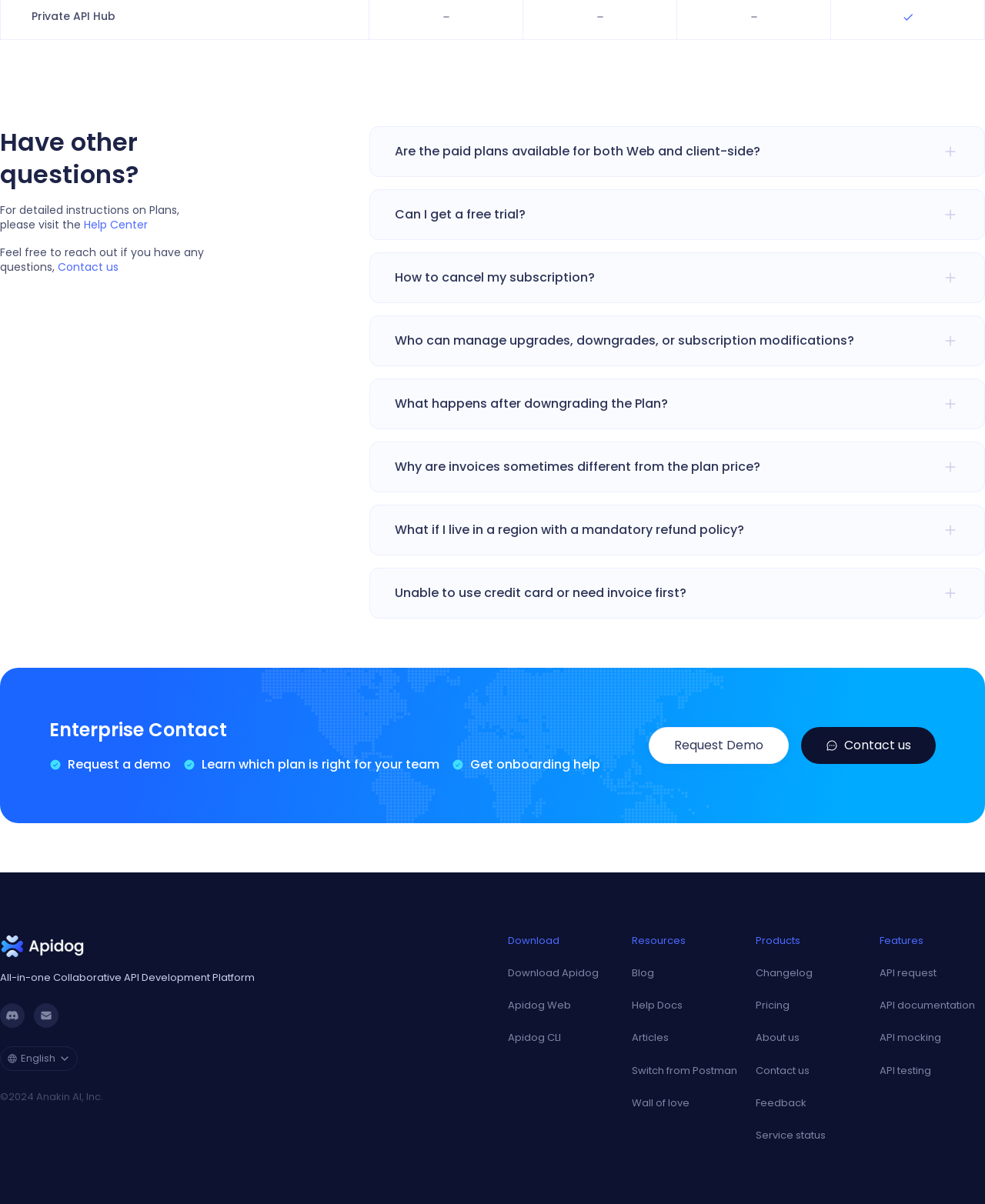Pinpoint the bounding box coordinates of the clickable area necessary to execute the following instruction: "Click the 'Help Center' link". The coordinates should be given as four float numbers between 0 and 1, namely [left, top, right, bottom].

[0.085, 0.18, 0.15, 0.193]